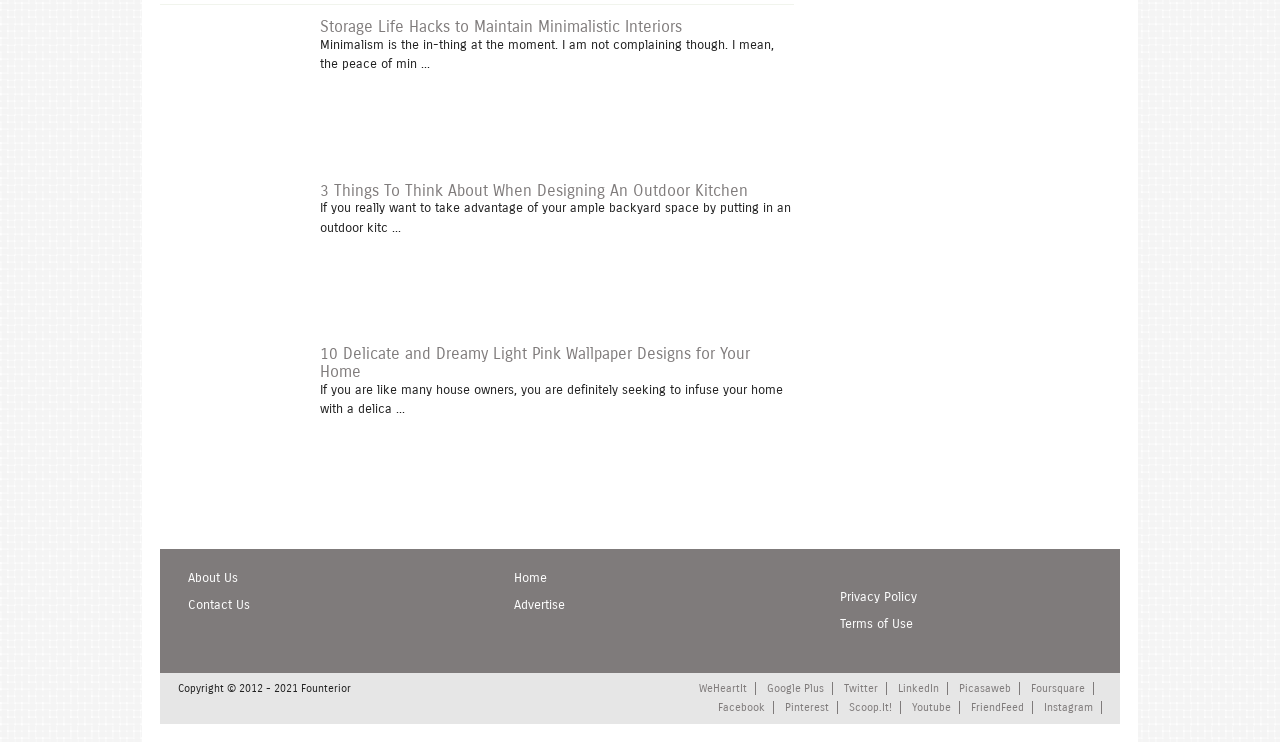Provide a brief response using a word or short phrase to this question:
How many articles are in the contentinfo section?

3